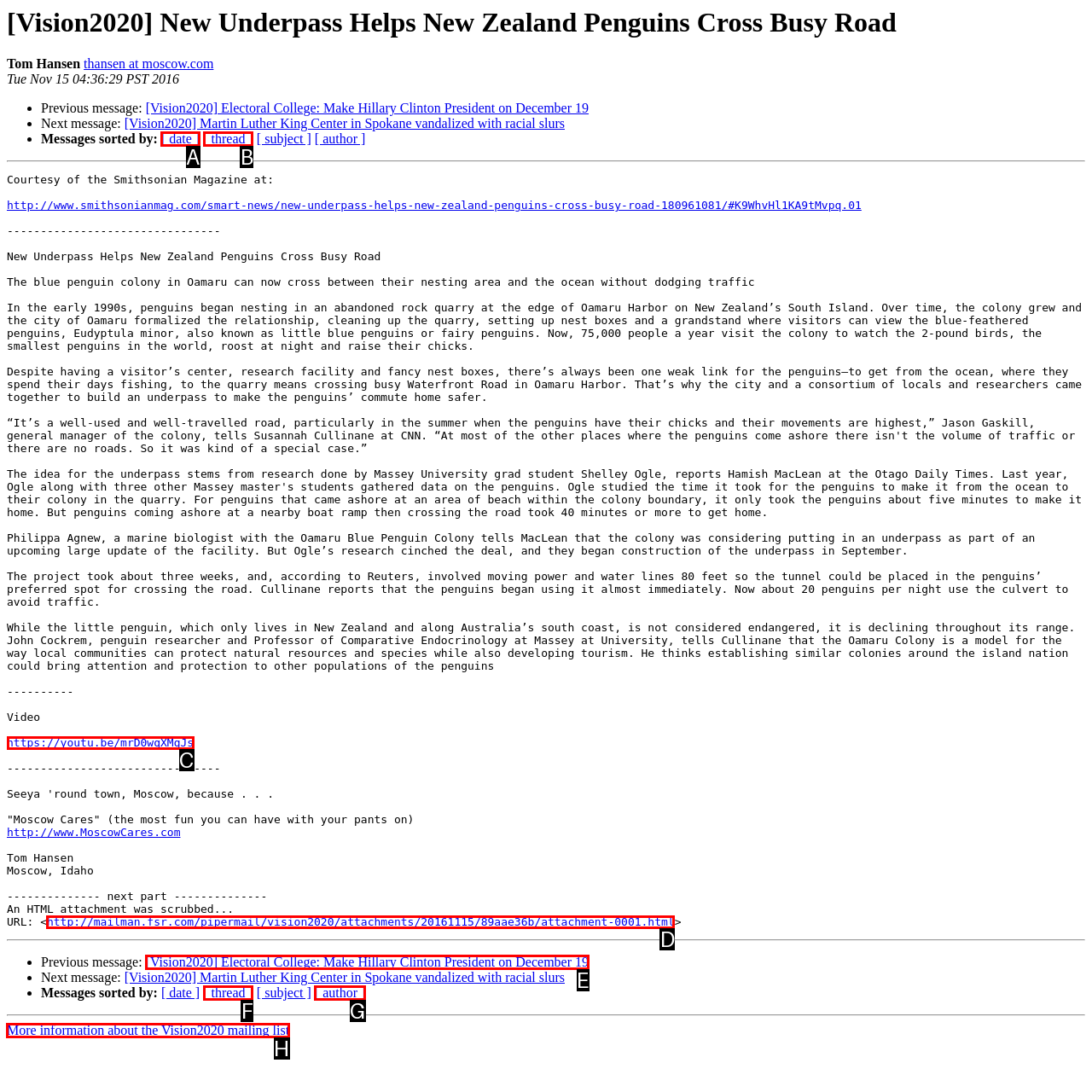Point out the option that needs to be clicked to fulfill the following instruction: Check more information about the Vision2020 mailing list
Answer with the letter of the appropriate choice from the listed options.

H